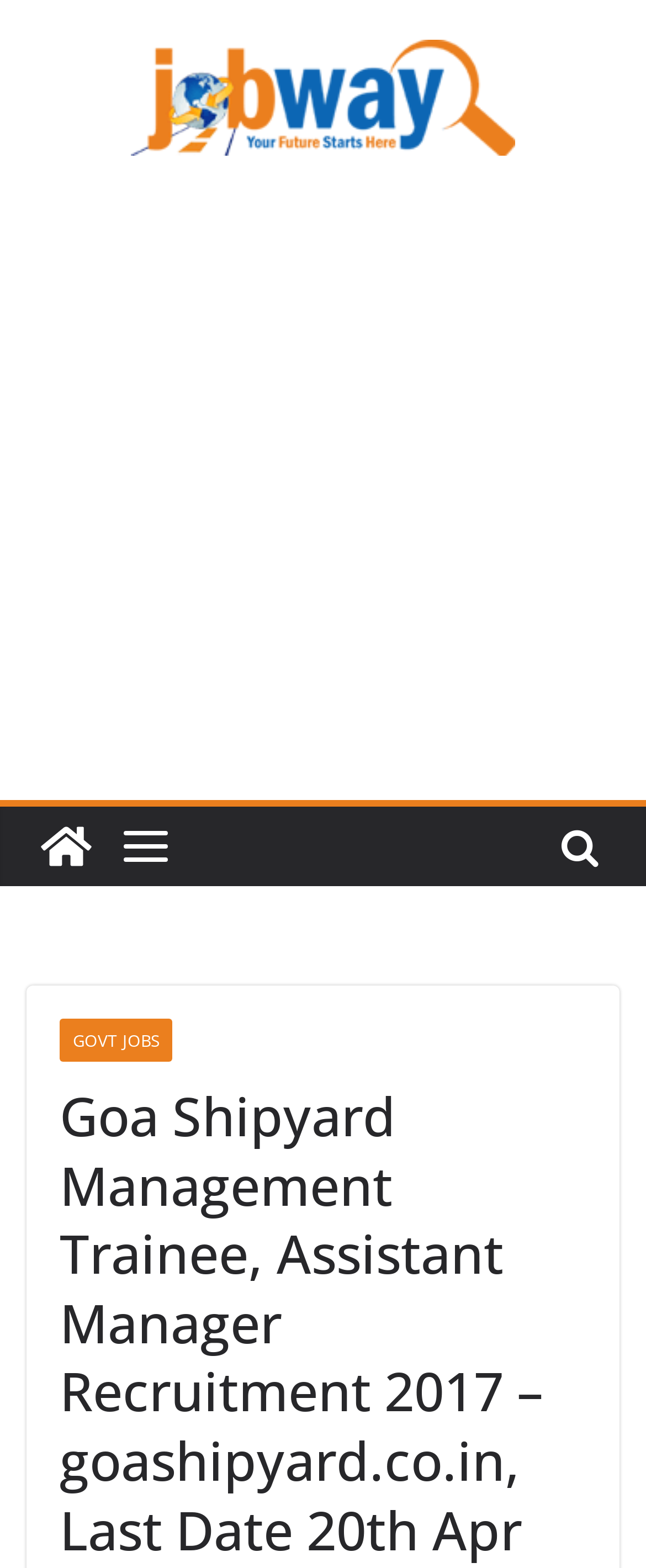Predict the bounding box of the UI element that fits this description: "title="Jobway"".

[0.041, 0.514, 0.164, 0.565]